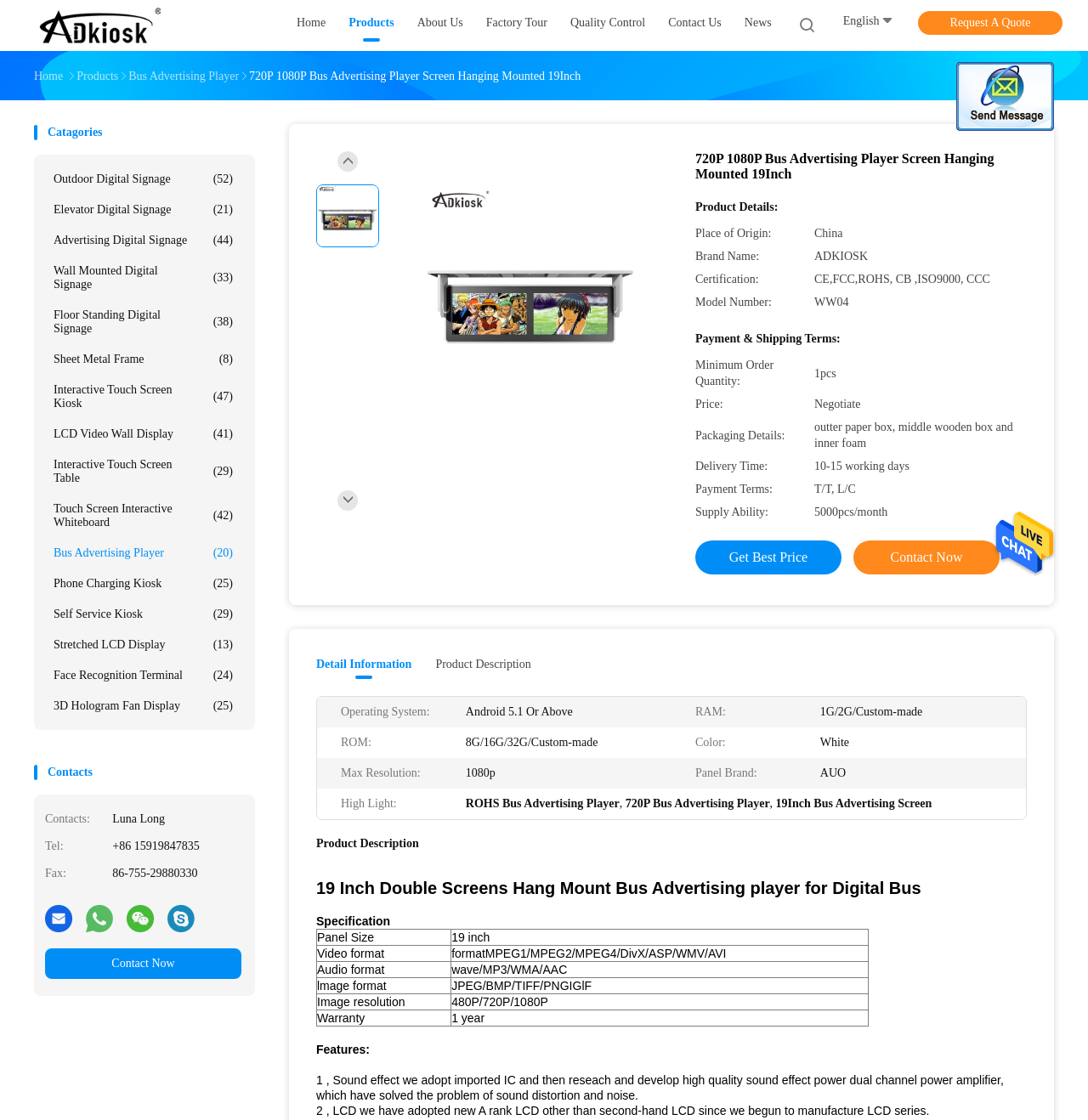Locate the bounding box coordinates of the element that should be clicked to execute the following instruction: "Click Send Message".

[0.879, 0.055, 0.969, 0.117]